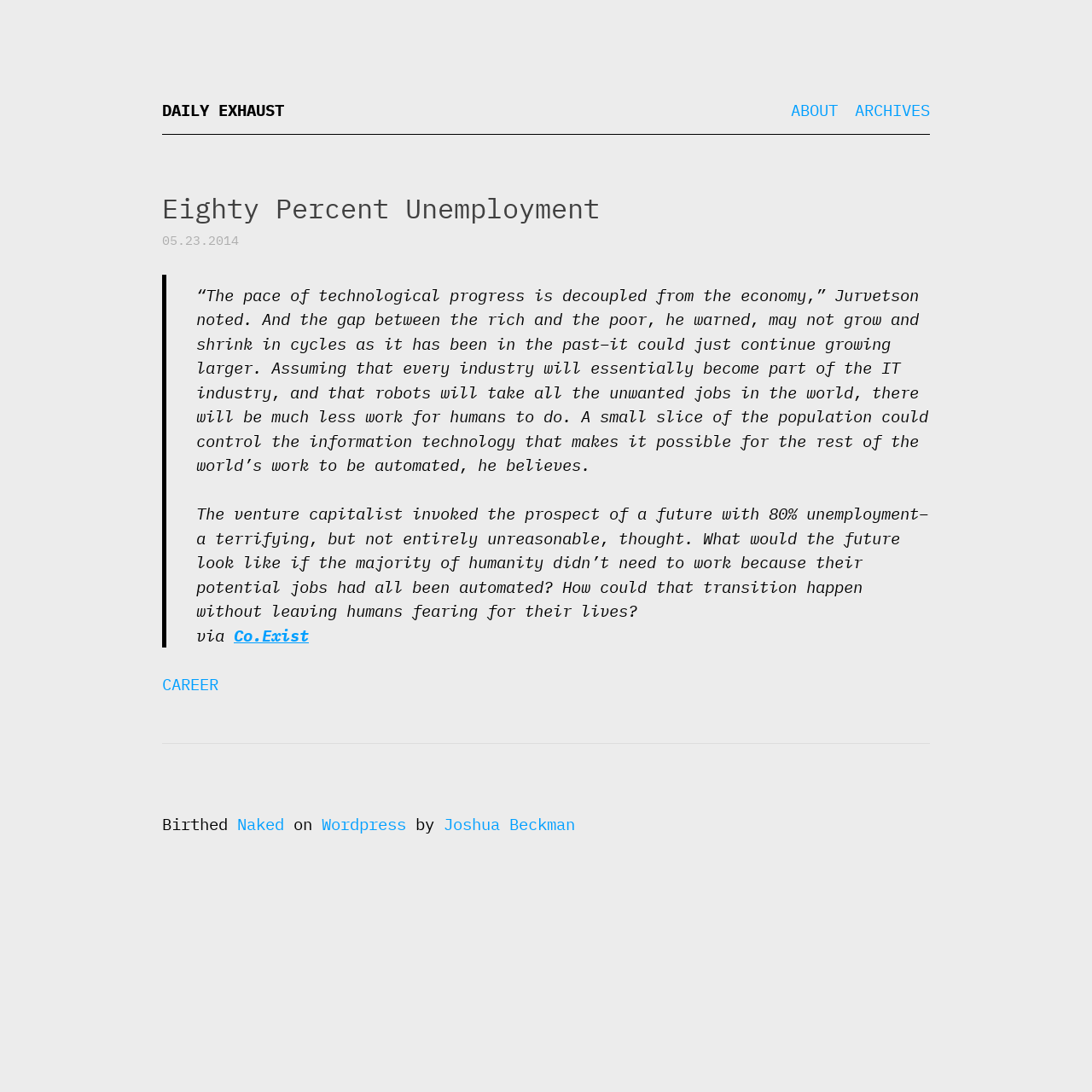Bounding box coordinates are to be given in the format (top-left x, top-left y, bottom-right x, bottom-right y). All values must be floating point numbers between 0 and 1. Provide the bounding box coordinate for the UI element described as: Daily Exhaust

[0.148, 0.091, 0.26, 0.11]